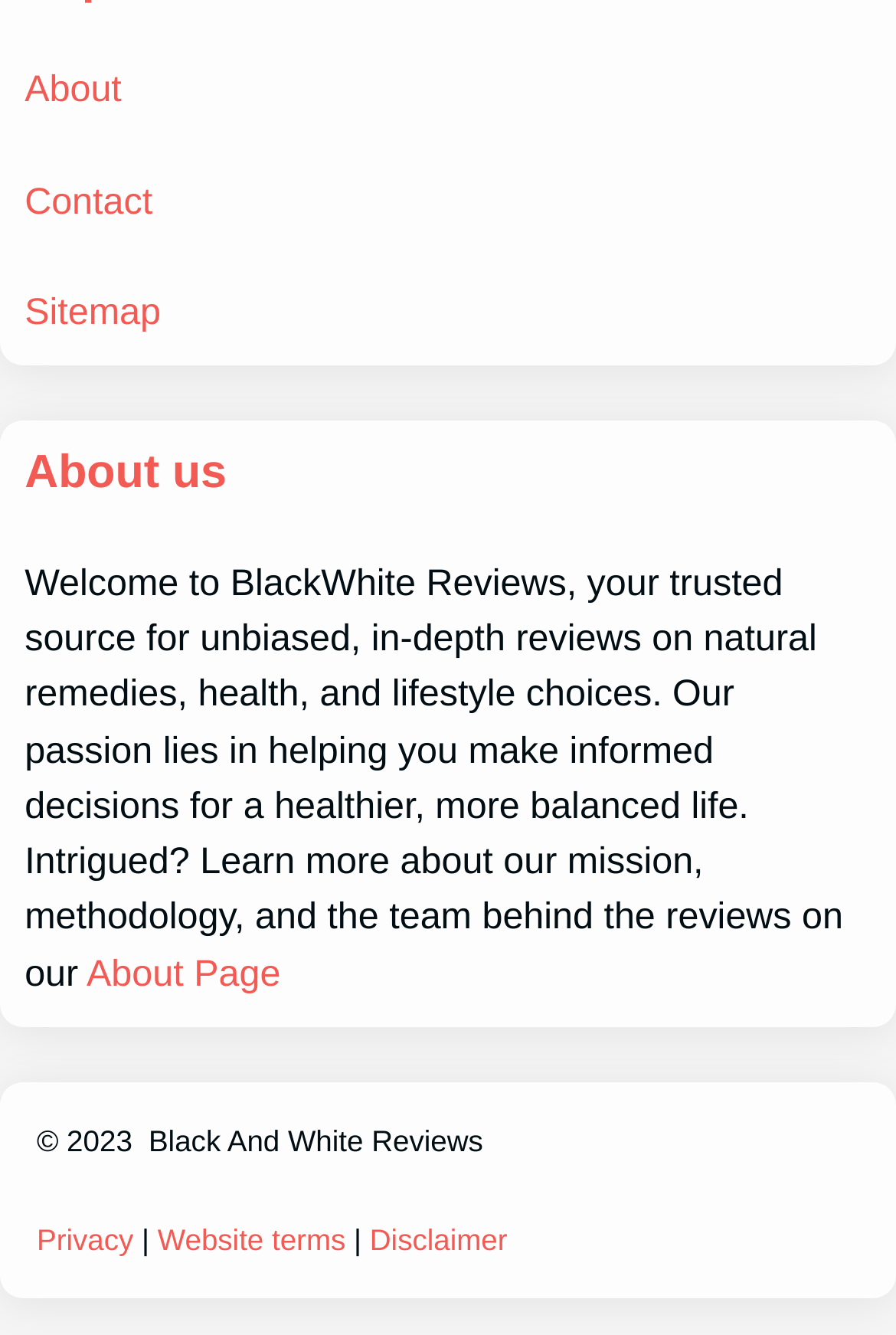Provide the bounding box coordinates for the UI element that is described by this text: "About". The coordinates should be in the form of four float numbers between 0 and 1: [left, top, right, bottom].

[0.027, 0.052, 0.136, 0.083]